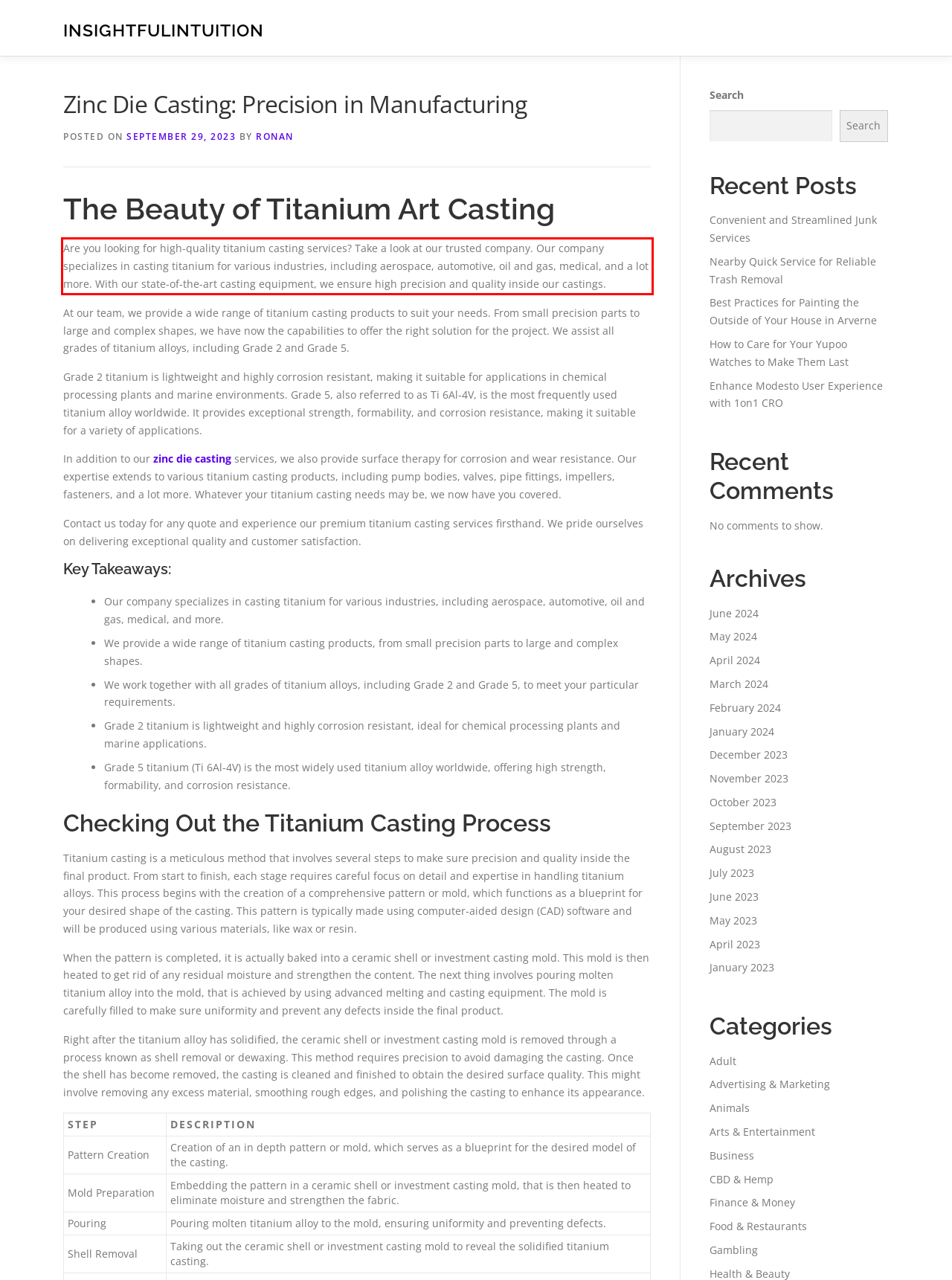Please recognize and transcribe the text located inside the red bounding box in the webpage image.

Are you looking for high-quality titanium casting services? Take a look at our trusted company. Our company specializes in casting titanium for various industries, including aerospace, automotive, oil and gas, medical, and a lot more. With our state-of-the-art casting equipment, we ensure high precision and quality inside our castings.